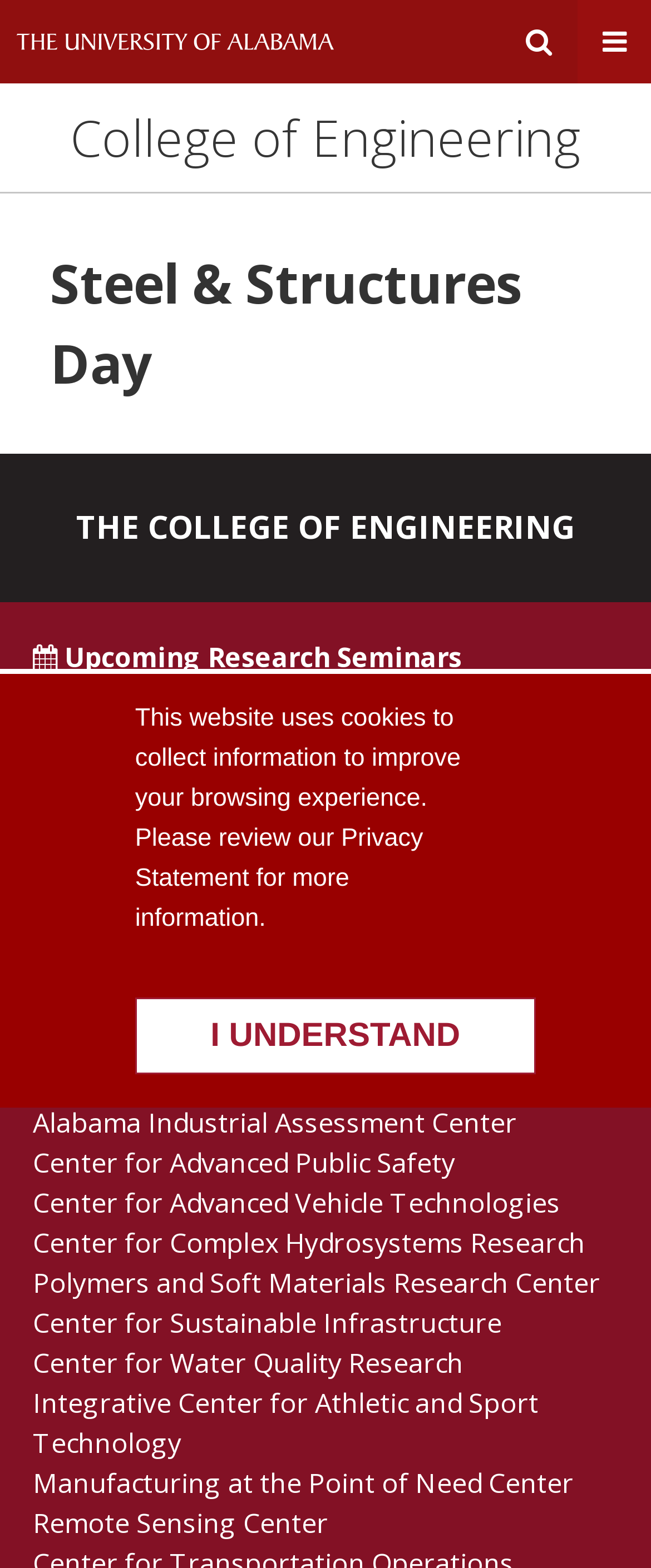Generate the text of the webpage's primary heading.

Steel & Structures Day